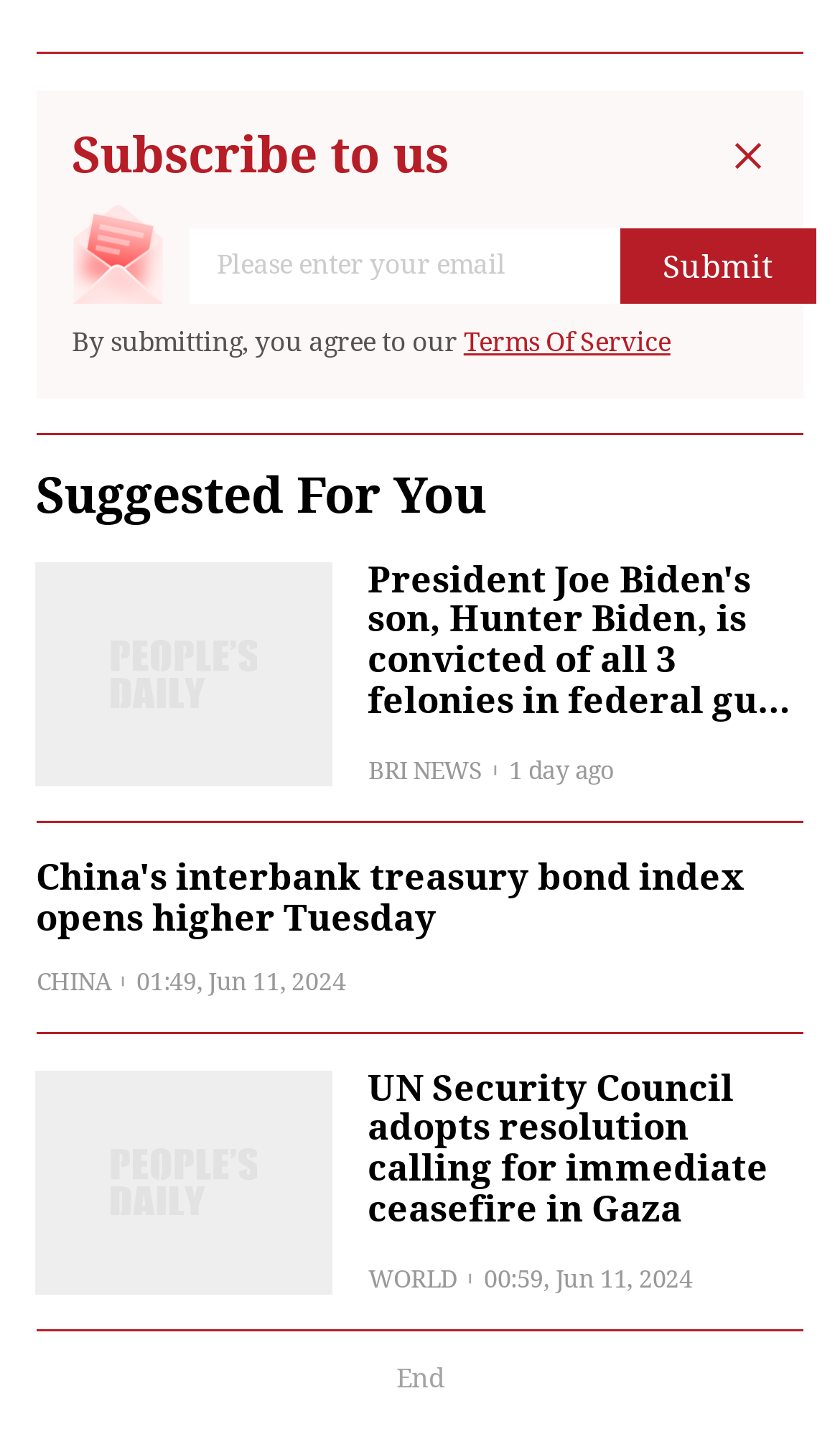What is the date of the news article 'CHINA'
Look at the image and construct a detailed response to the question.

The date '01:49, Jun 11, 2024' is associated with the news article 'CHINA', indicating that it was published on that date.